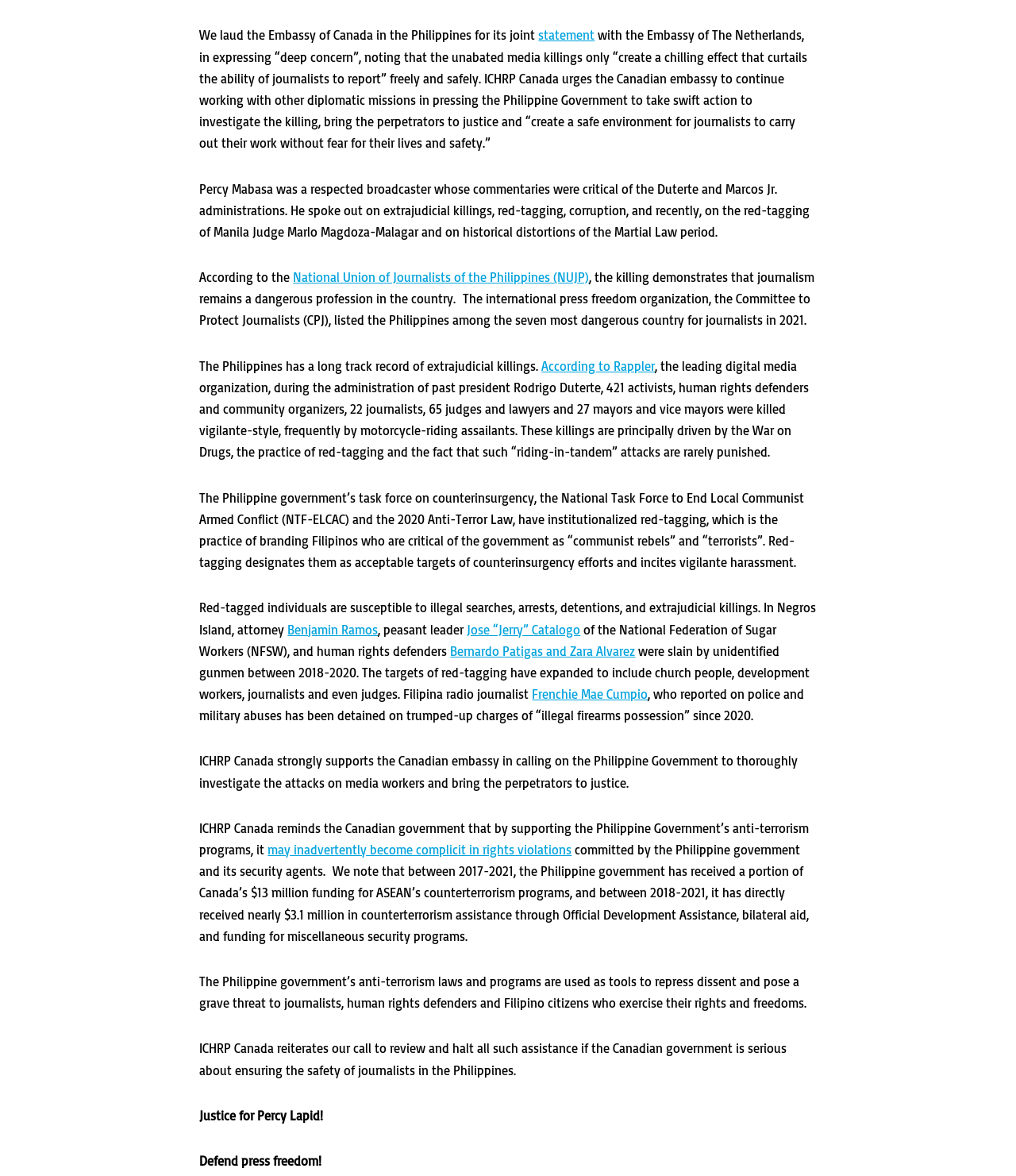For the given element description Bernardo Patigas and Zara Alvarez, determine the bounding box coordinates of the UI element. The coordinates should follow the format (top-left x, top-left y, bottom-right x, bottom-right y) and be within the range of 0 to 1.

[0.443, 0.547, 0.625, 0.56]